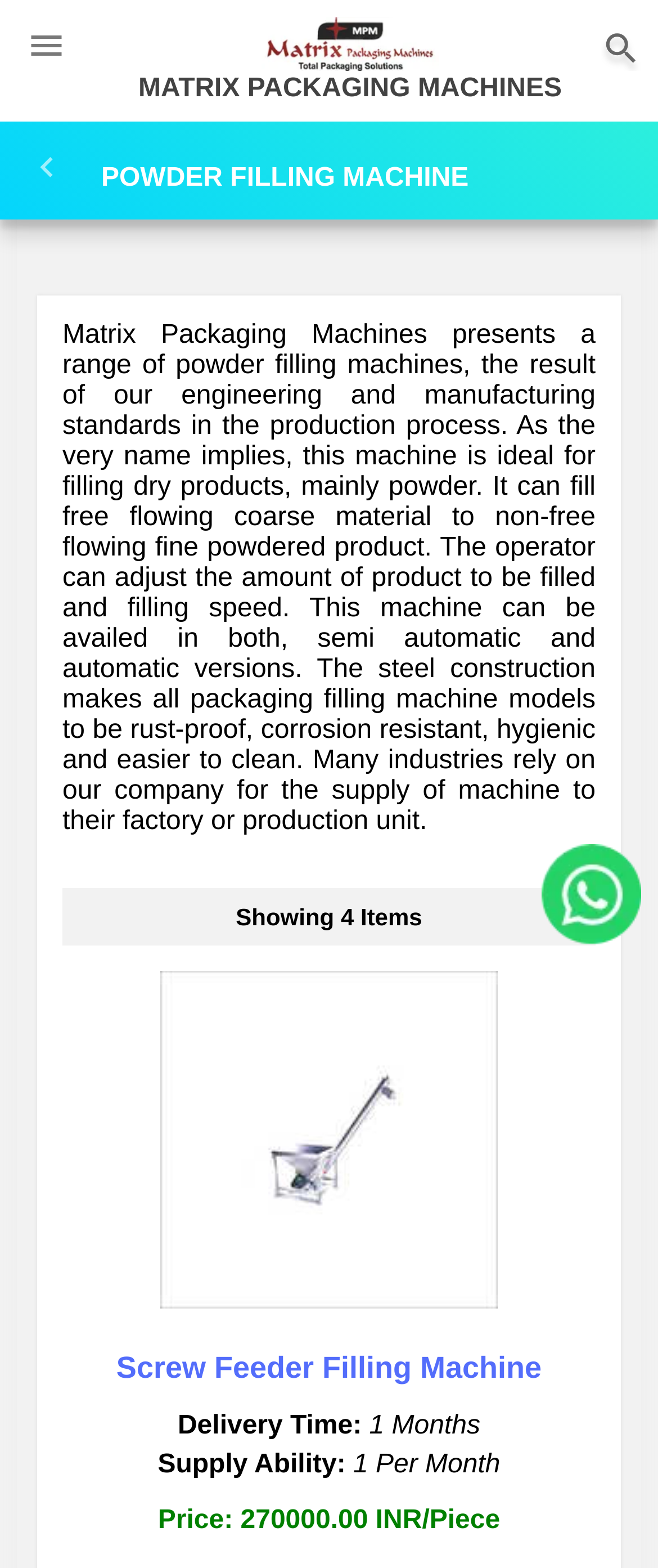What is the supply ability of the Screw Feeder Filling Machine?
Give a detailed explanation using the information visible in the image.

The supply ability is obtained from the generic element with the text 'Supply Ability: 1 Per Month' located below the product description of the Screw Feeder Filling Machine.